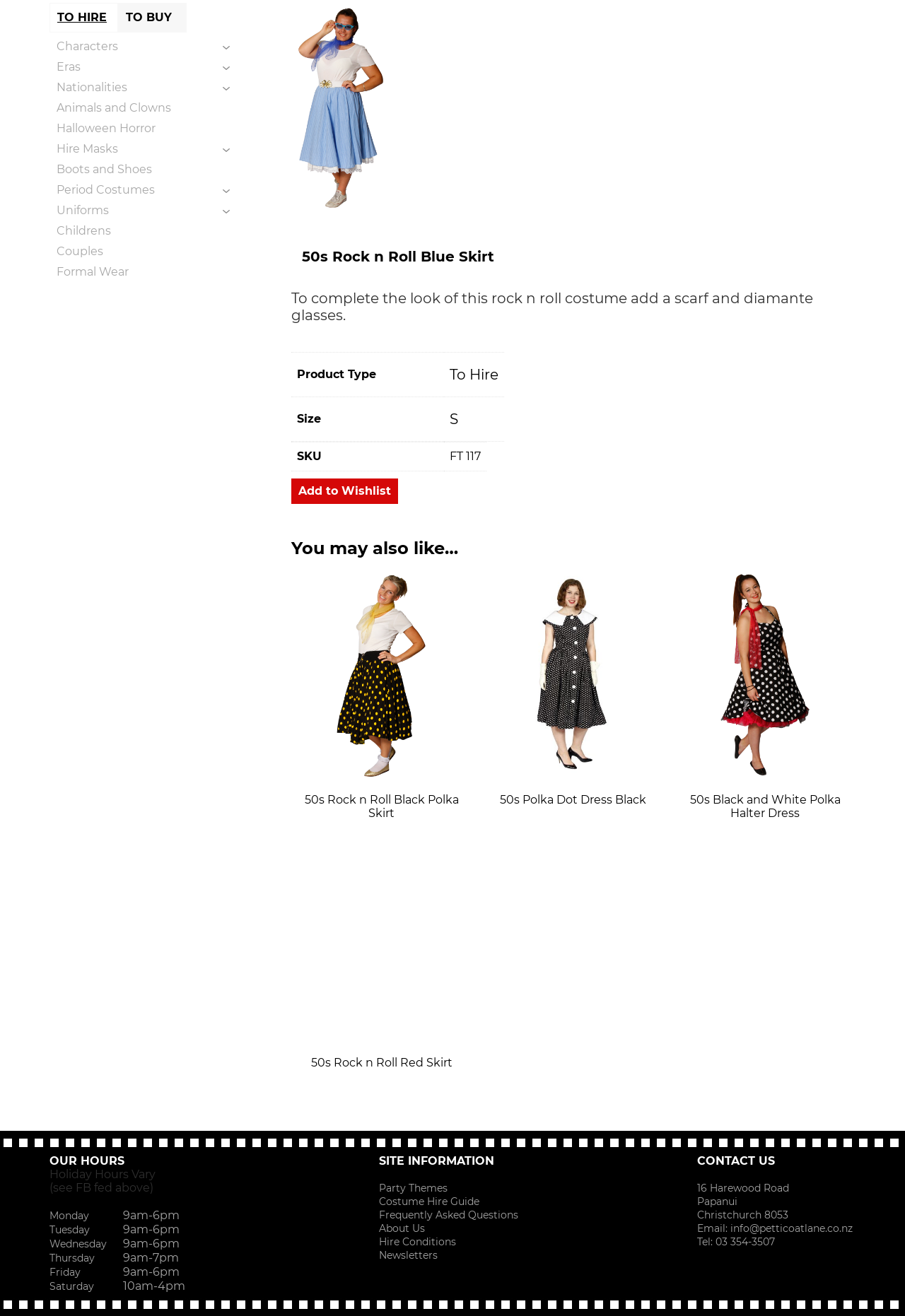Locate the bounding box of the UI element defined by this description: "Animals and Clowns". The coordinates should be given as four float numbers between 0 and 1, formatted as [left, top, right, bottom].

[0.062, 0.077, 0.189, 0.087]